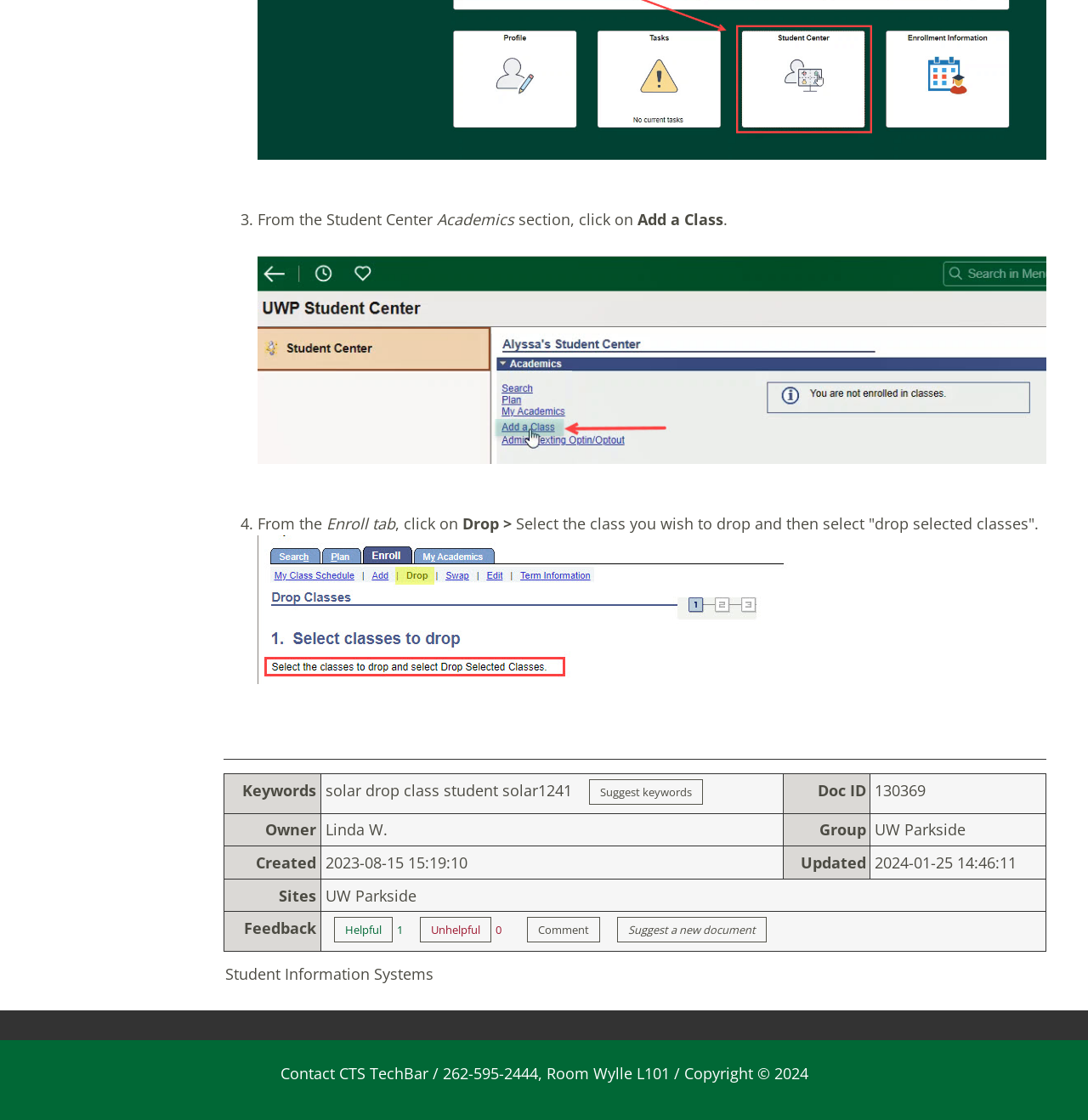Based on the provided description, "Suggest keywords", find the bounding box of the corresponding UI element in the screenshot.

[0.541, 0.695, 0.646, 0.718]